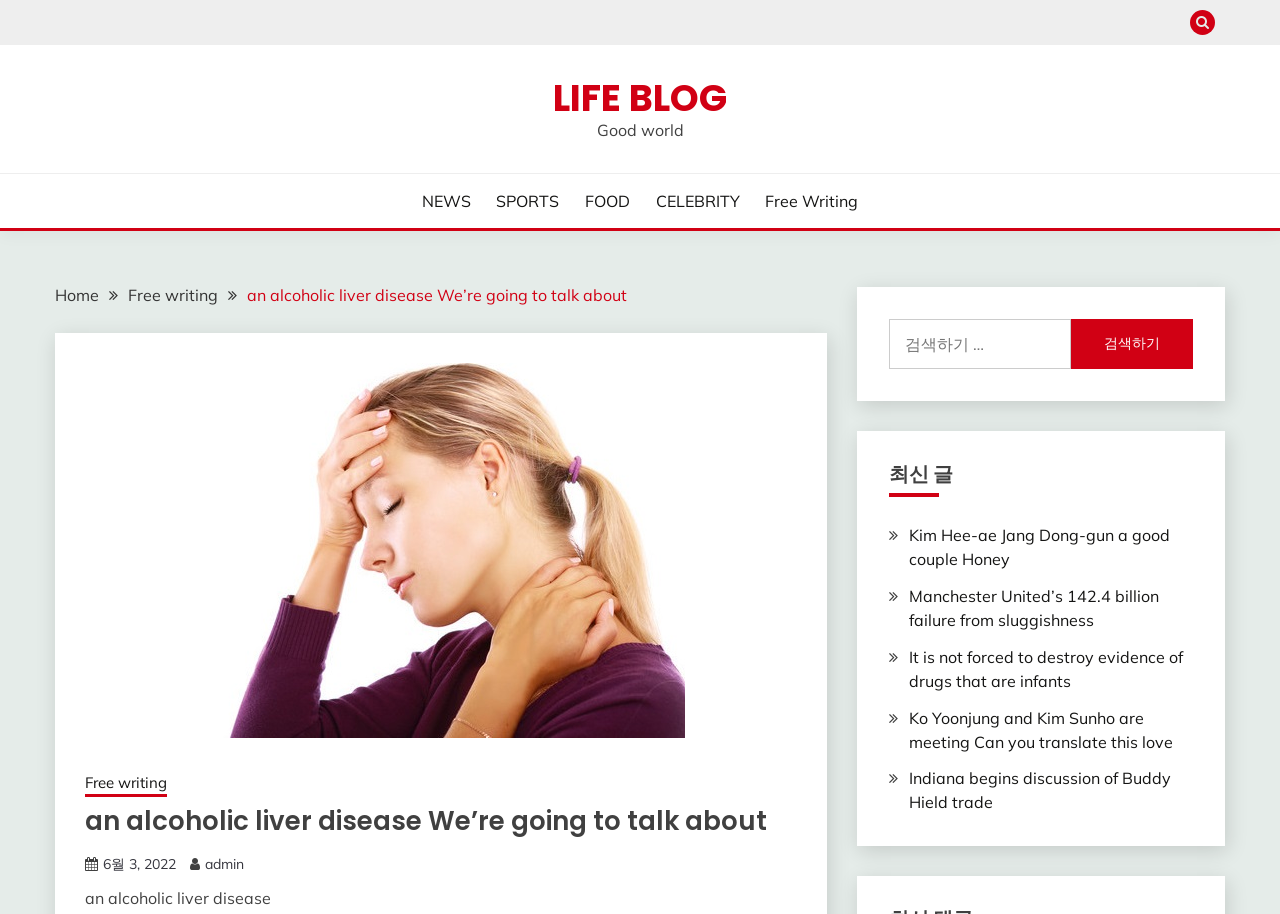Please determine the bounding box of the UI element that matches this description: 6월 3, 20226월 3, 2022. The coordinates should be given as (top-left x, top-left y, bottom-right x, bottom-right y), with all values between 0 and 1.

[0.08, 0.935, 0.138, 0.955]